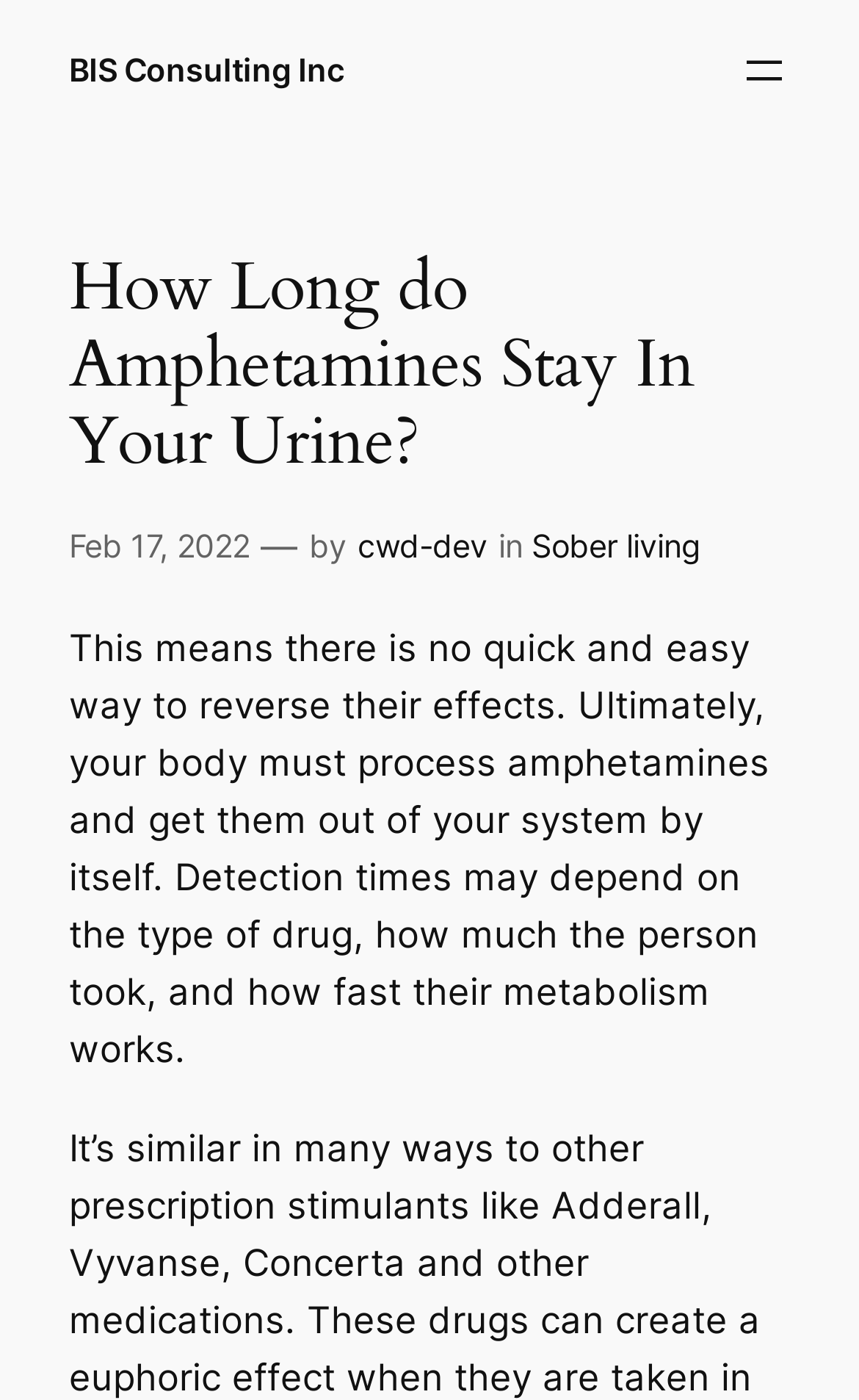Describe all the key features and sections of the webpage thoroughly.

The webpage is about the duration of amphetamines in urine, specifically discussing how long they stay in the system. At the top left, there is a link to "BIS Consulting Inc". On the top right, there is a button to "Open menu". Below the button, there is a heading that repeats the title "How Long do Amphetamines Stay In Your Urine?".

Under the heading, there is a section with a time element, which contains a link to the date "Feb 17, 2022". Next to the date, there is a dash, followed by the text "by" and a link to the author "cwd-dev". The text "in" and a link to "Sober living" follow.

The main content of the webpage is a paragraph of text that explains how amphetamines are processed by the body and how detection times vary depending on factors such as the type of drug, dosage, and metabolism. This paragraph is located below the date and author information, spanning almost the entire width of the page.